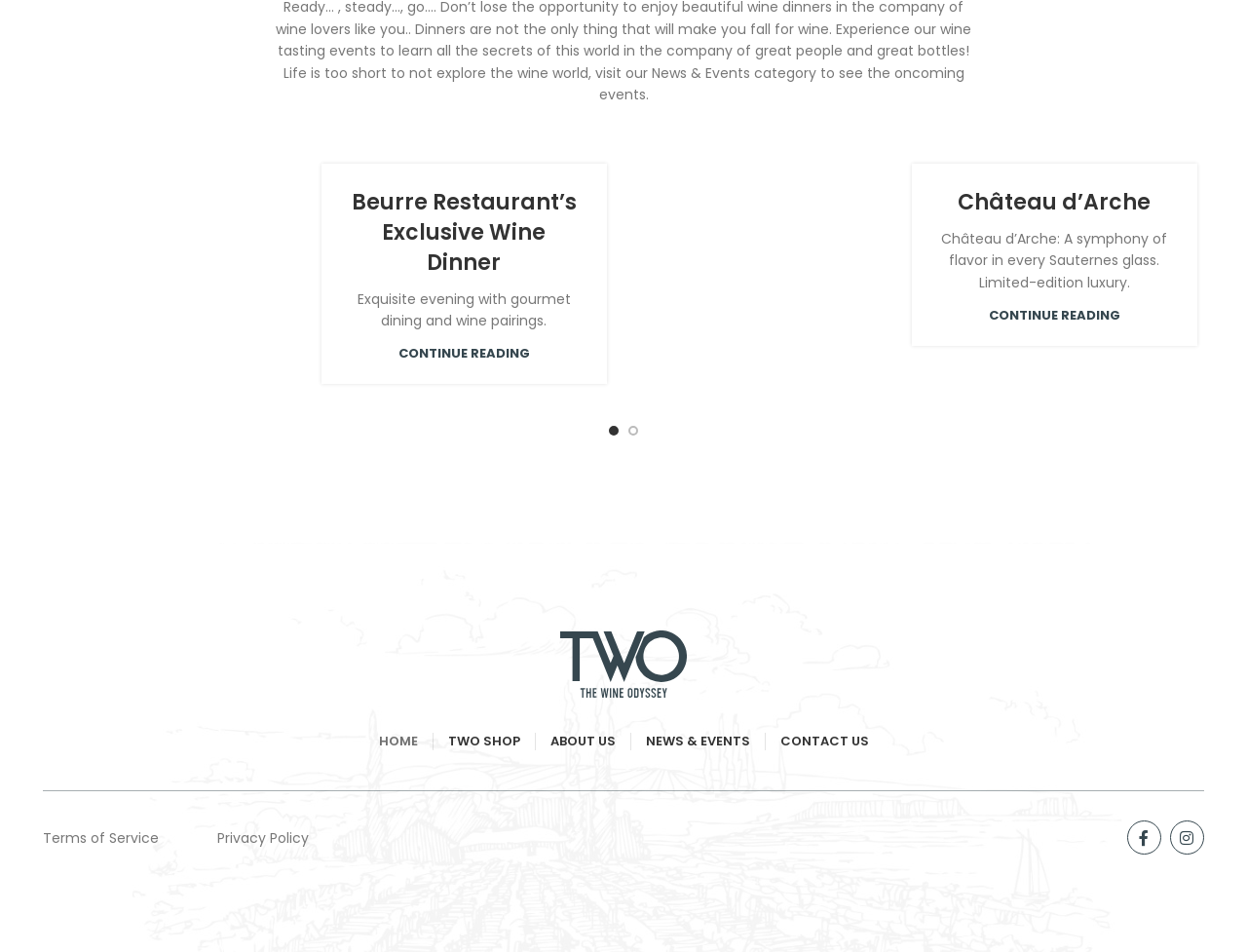Use a single word or phrase to answer the question:
How many links are in the navigation menu?

5